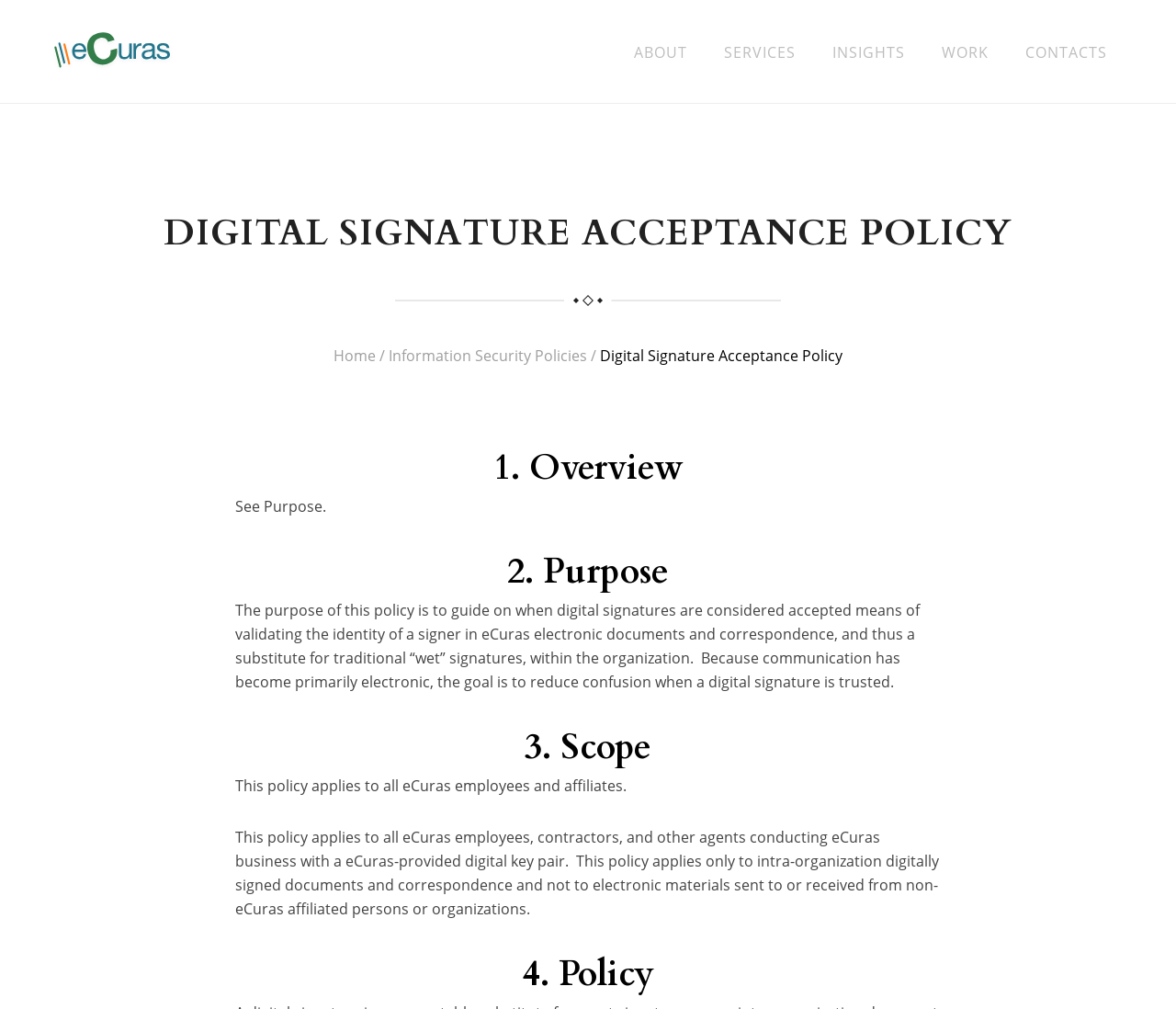How many sections are in this policy?
Look at the image and provide a short answer using one word or a phrase.

4